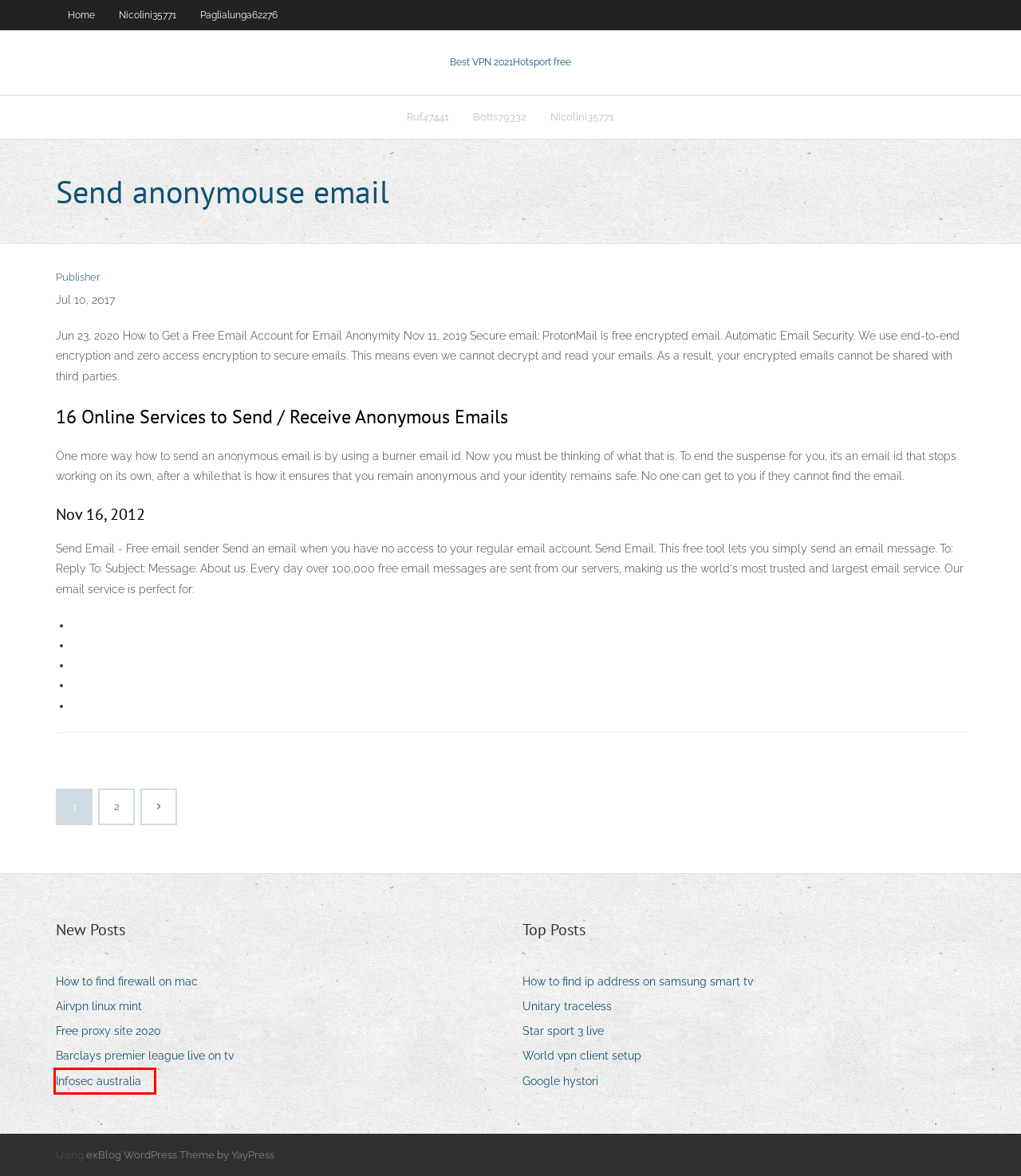You are looking at a webpage screenshot with a red bounding box around an element. Pick the description that best matches the new webpage after interacting with the element in the red bounding box. The possible descriptions are:
A. Hollywood casino lawrenceburg slot payouts
B. Barclays premier league live on tv hclfu
C. Ok tours casino trips san antonio
D. How to find firewall on mac xilez
E. Nicolini35771 . torrentsqnph.web.app
F. torrentsqnph.web.app - Guest Posts - 2
G. Ruf47441 , torrentsqnph.web.app
H. Infosec australia czoux

H